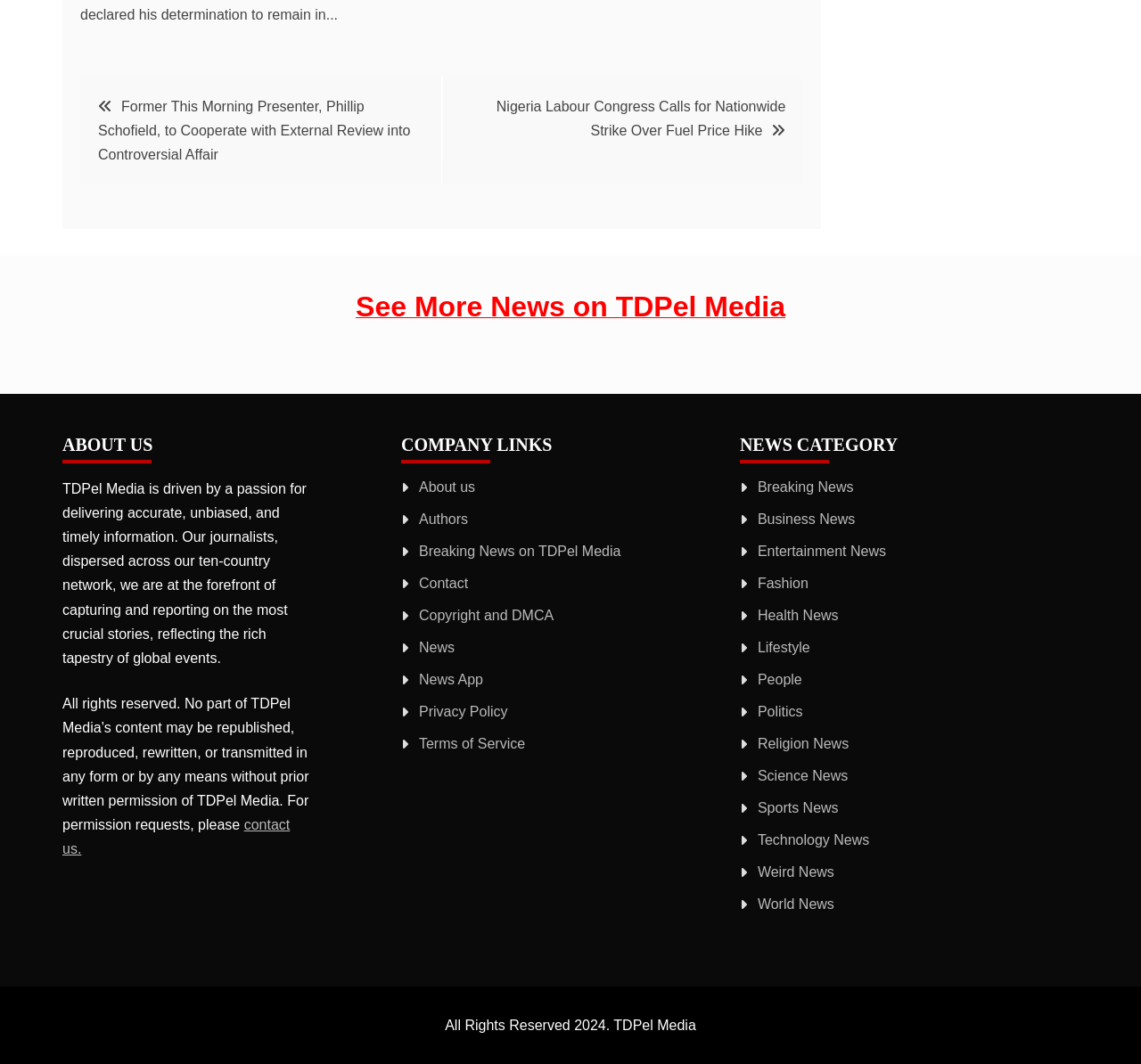Please identify the bounding box coordinates of the area I need to click to accomplish the following instruction: "Explore 'World News'".

[0.664, 0.842, 0.731, 0.856]